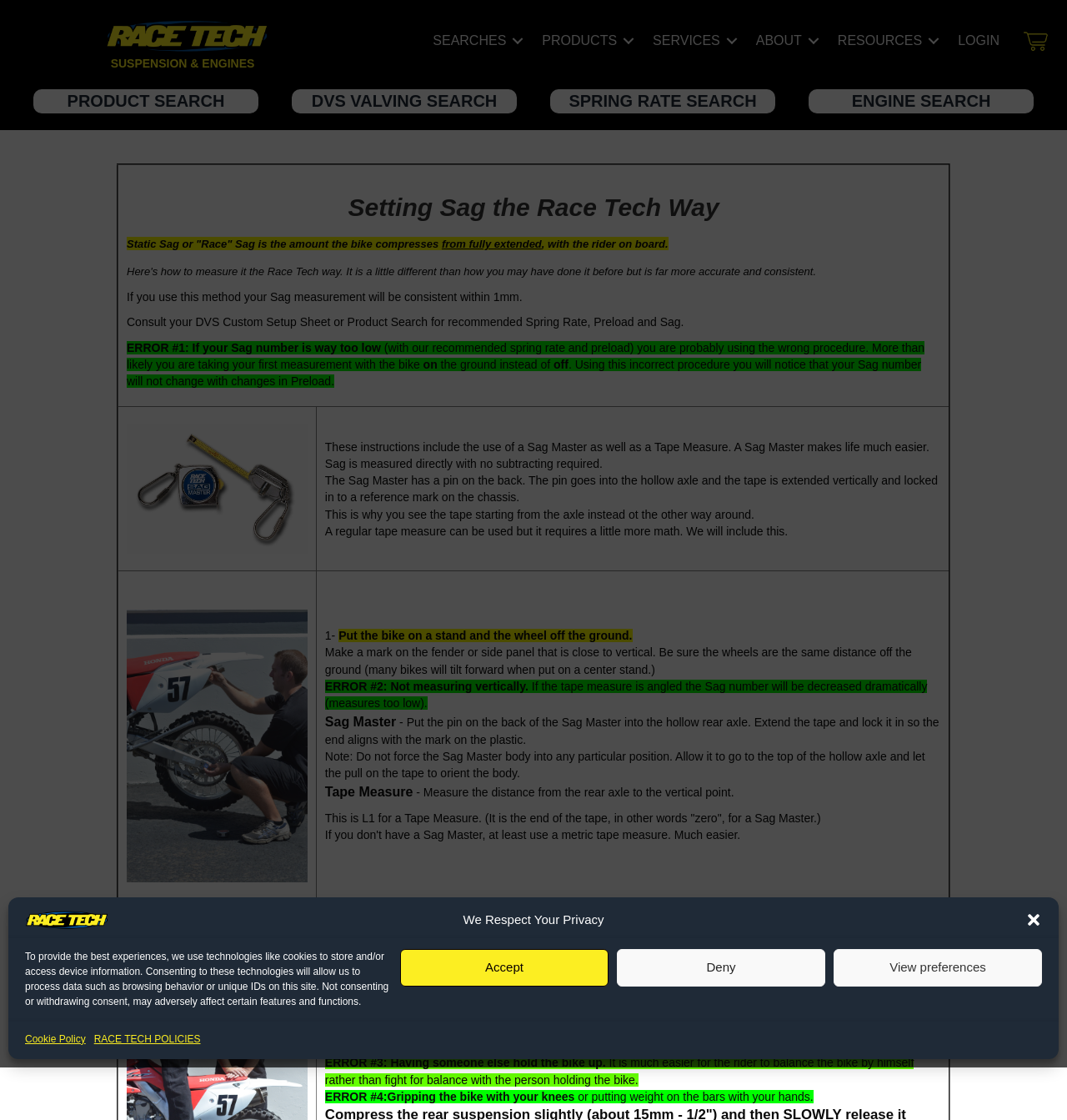What is the consequence of not measuring vertically?
Refer to the screenshot and deliver a thorough answer to the question presented.

If the measurement is not taken vertically, the sag number will be decreased dramatically, as stated in the error message 'ERROR #2: Not measuring vertically. If the tape measure is angled the Sag number will be decreased dramatically (measures too low).' This highlights the importance of taking accurate measurements.